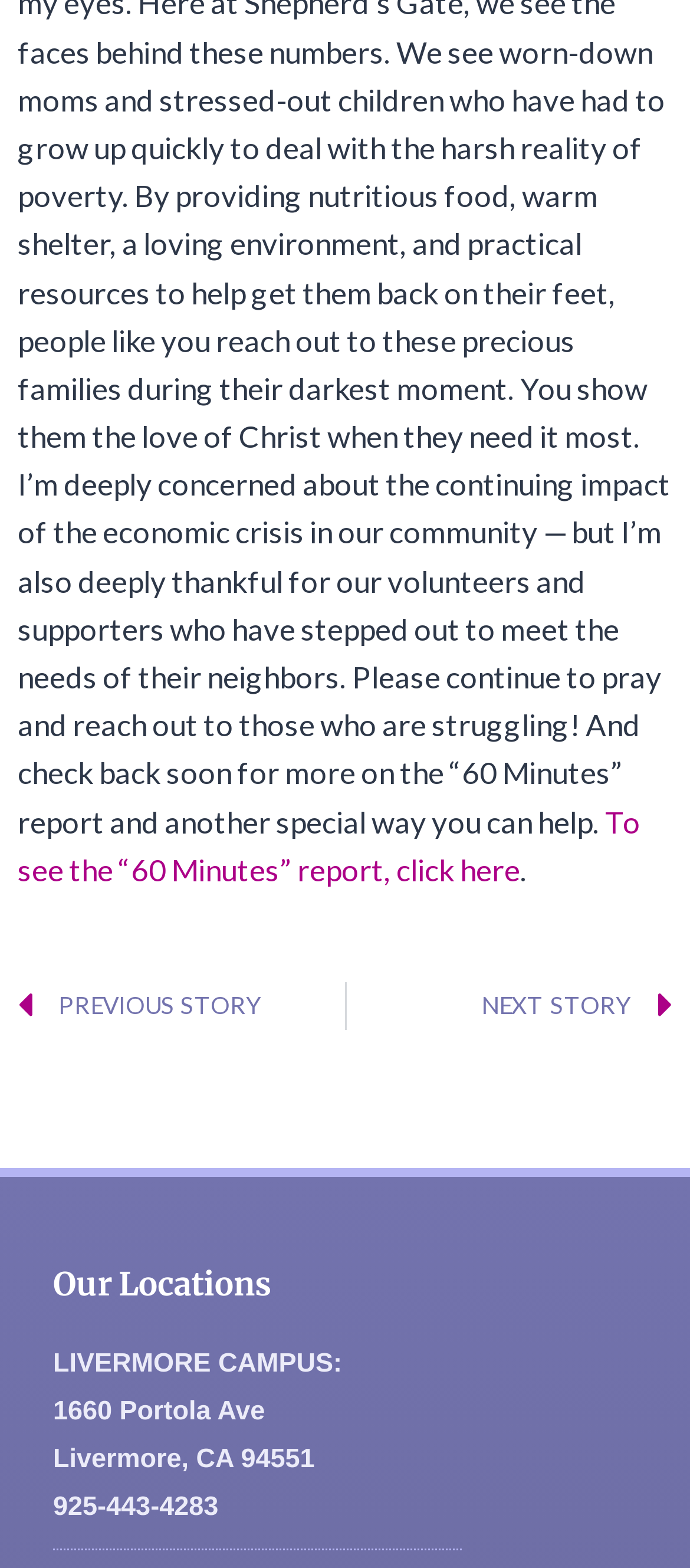Refer to the screenshot and answer the following question in detail:
What is the phone number of the Livermore campus?

I found the phone number by looking at the 'Our Locations' section, where it lists the Livermore campus with its phone number as 925-443-4283.